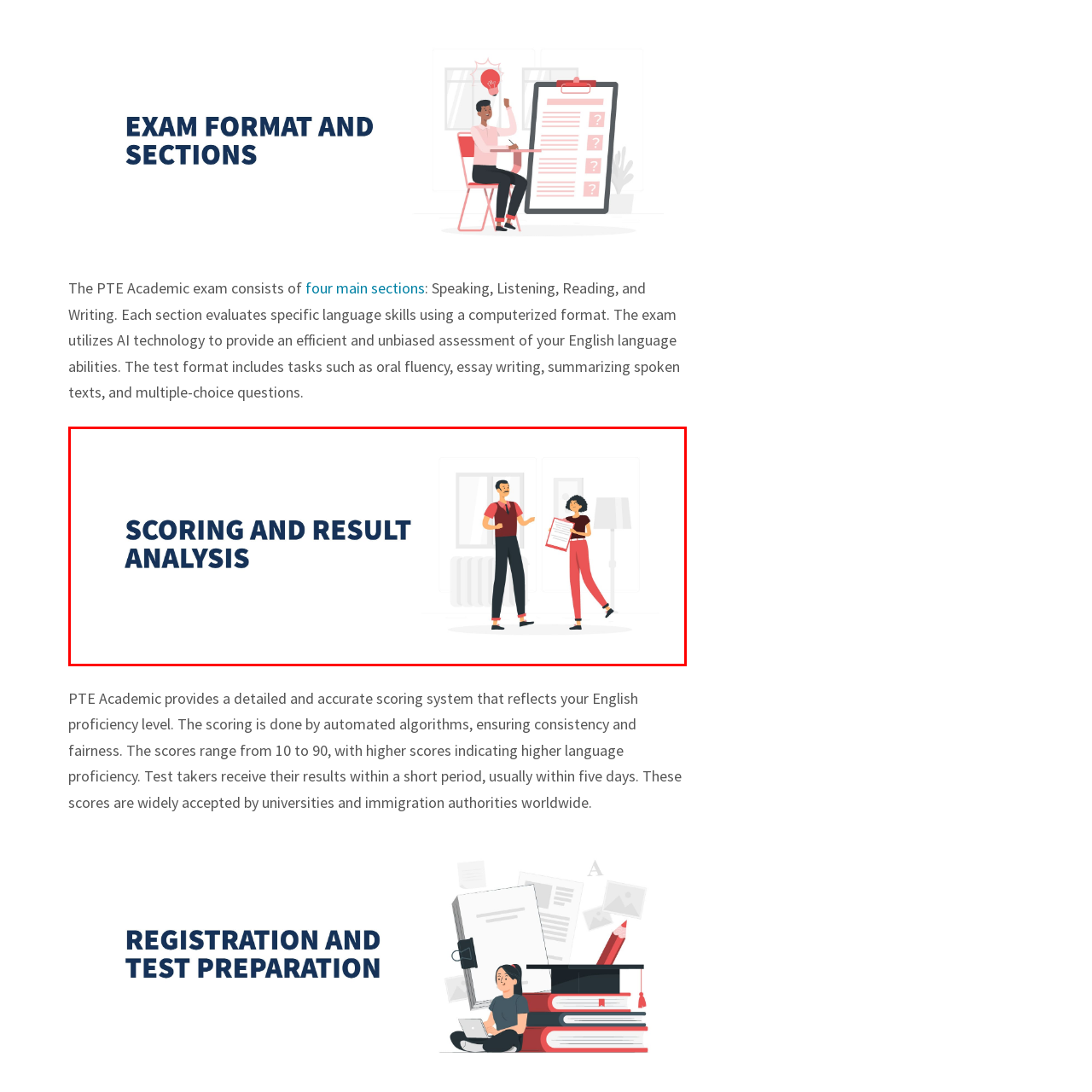What is the atmosphere in the background?
Carefully look at the image inside the red bounding box and answer the question in a detailed manner using the visual details present.

The background of the illustration features windows and furniture, which creates a cozy setting. This, combined with the conversation between the two individuals, conveys a friendly and instructional atmosphere, suitable for discussing exam results and scoring systems.